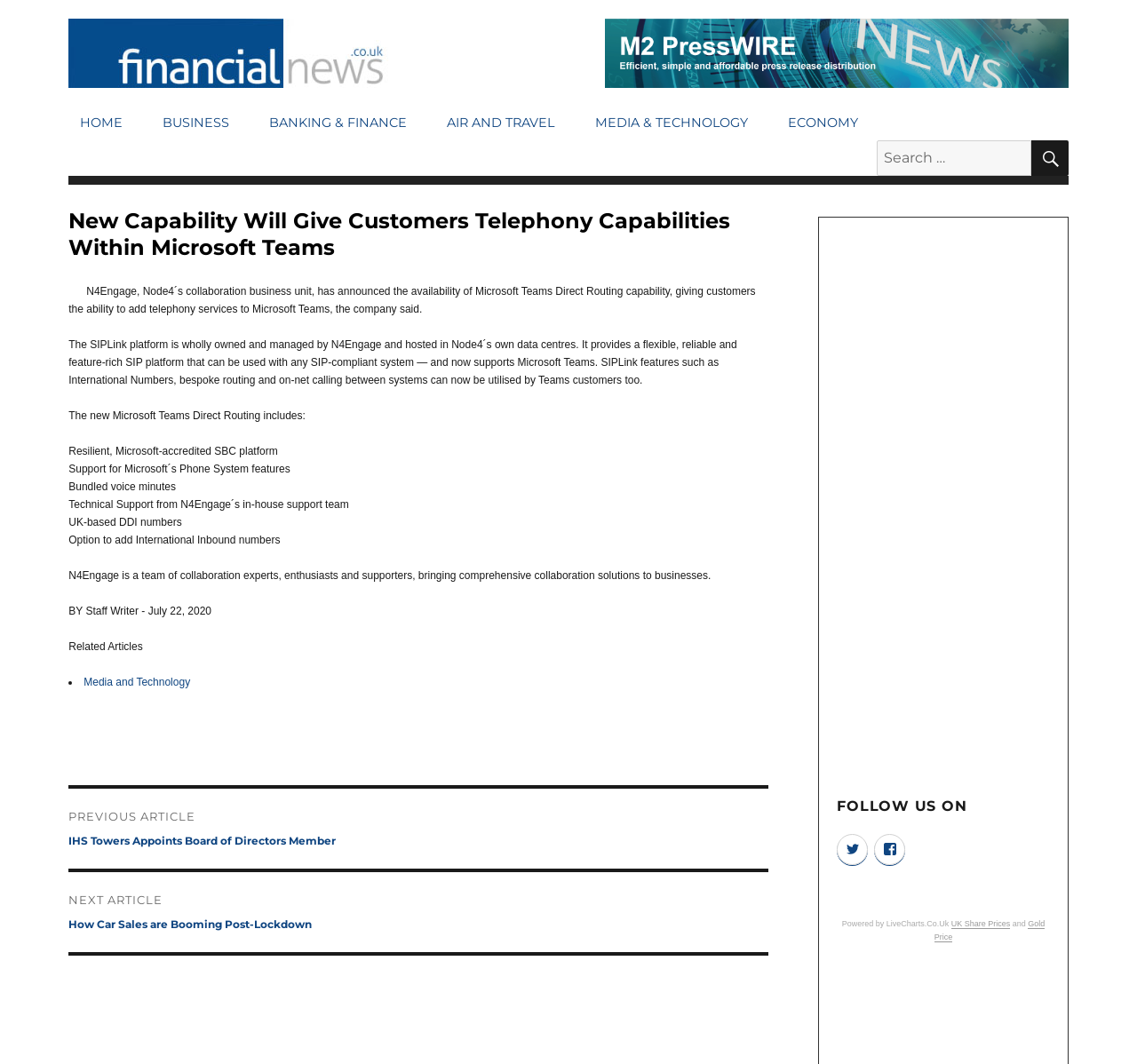Identify the bounding box coordinates of the section that should be clicked to achieve the task described: "Check UK Share Prices".

[0.837, 0.864, 0.889, 0.872]